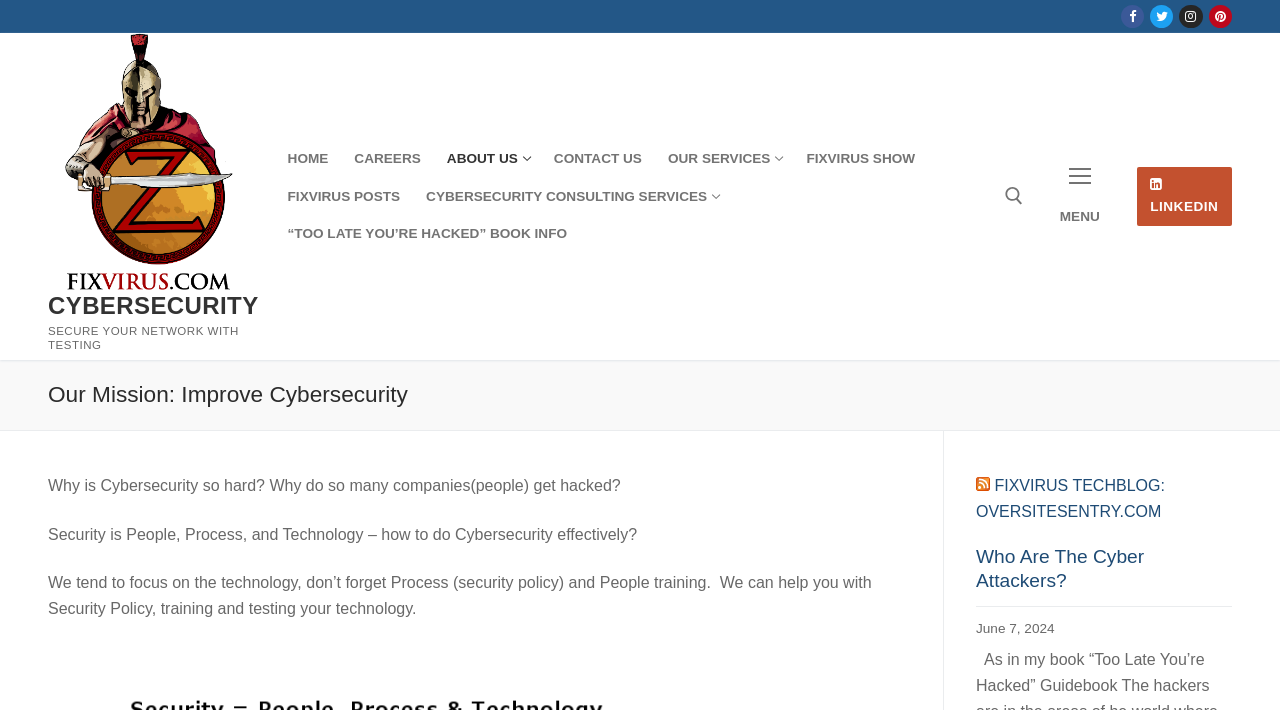What is the purpose of the search tool on this webpage?
Look at the screenshot and provide an in-depth answer.

The search tool is located in the top-right corner of the webpage, and its presence suggests that the webpage has a large amount of content related to cybersecurity. The search tool is likely intended to help users quickly find specific information or resources on the webpage.